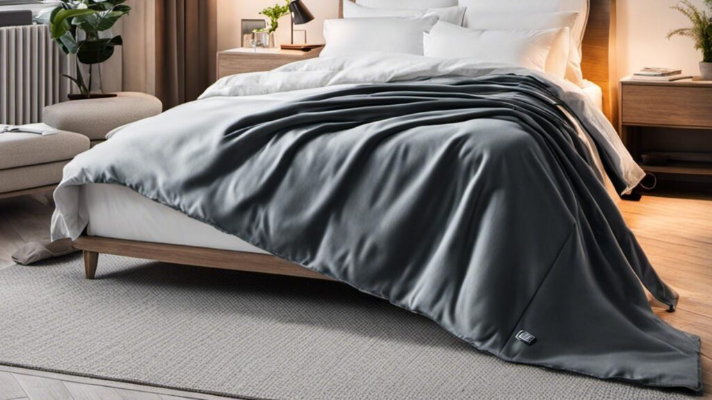What is the purpose of the soft lighting in the room?
Refer to the image and provide a detailed answer to the question.

According to the caption, the soft lighting is used to 'enhance the inviting atmosphere', which implies its purpose in the room.